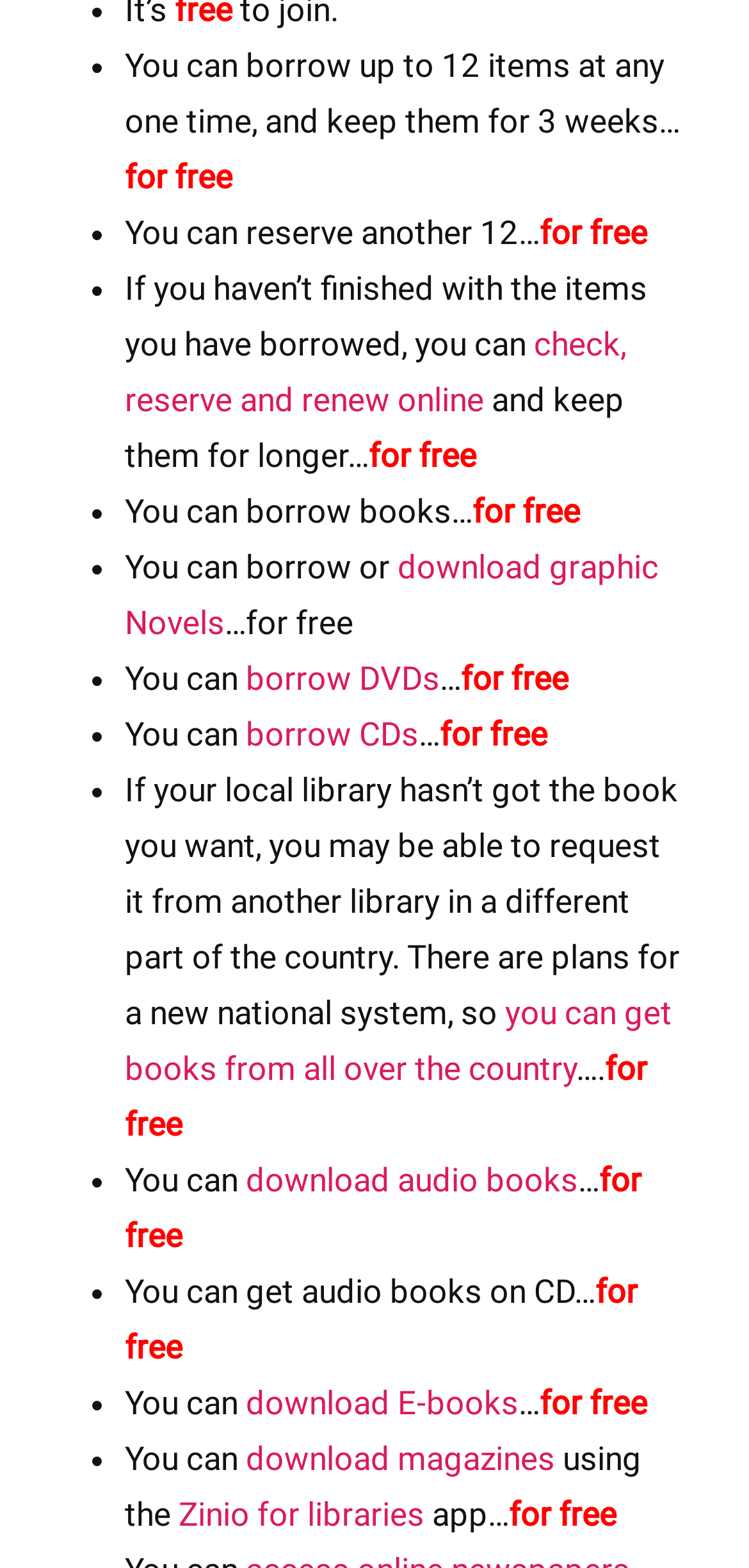Identify the bounding box coordinates of the region that should be clicked to execute the following instruction: "download audio books".

[0.328, 0.741, 0.772, 0.765]